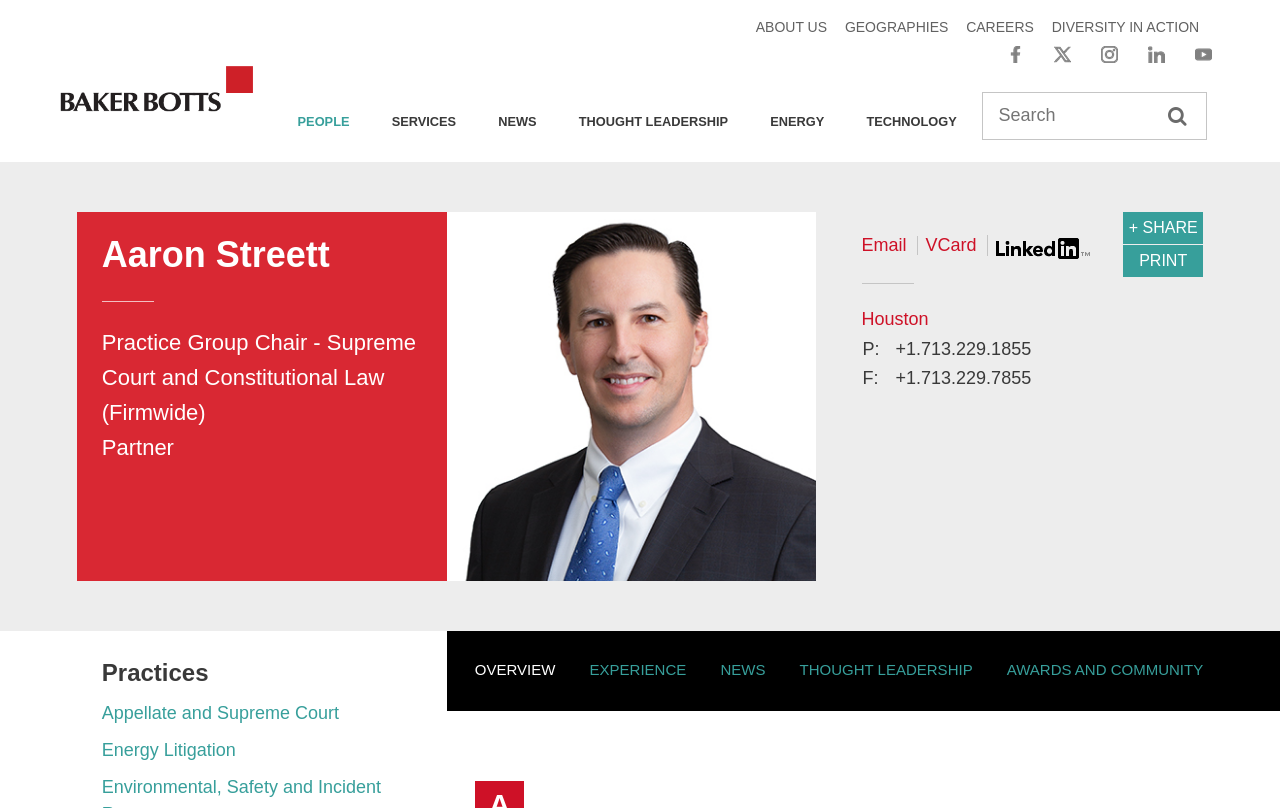Please provide the bounding box coordinate of the region that matches the element description: THOUGHT LEADERSHIP. Coordinates should be in the format (top-left x, top-left y, bottom-right x, bottom-right y) and all values should be between 0 and 1.

[0.452, 0.141, 0.569, 0.16]